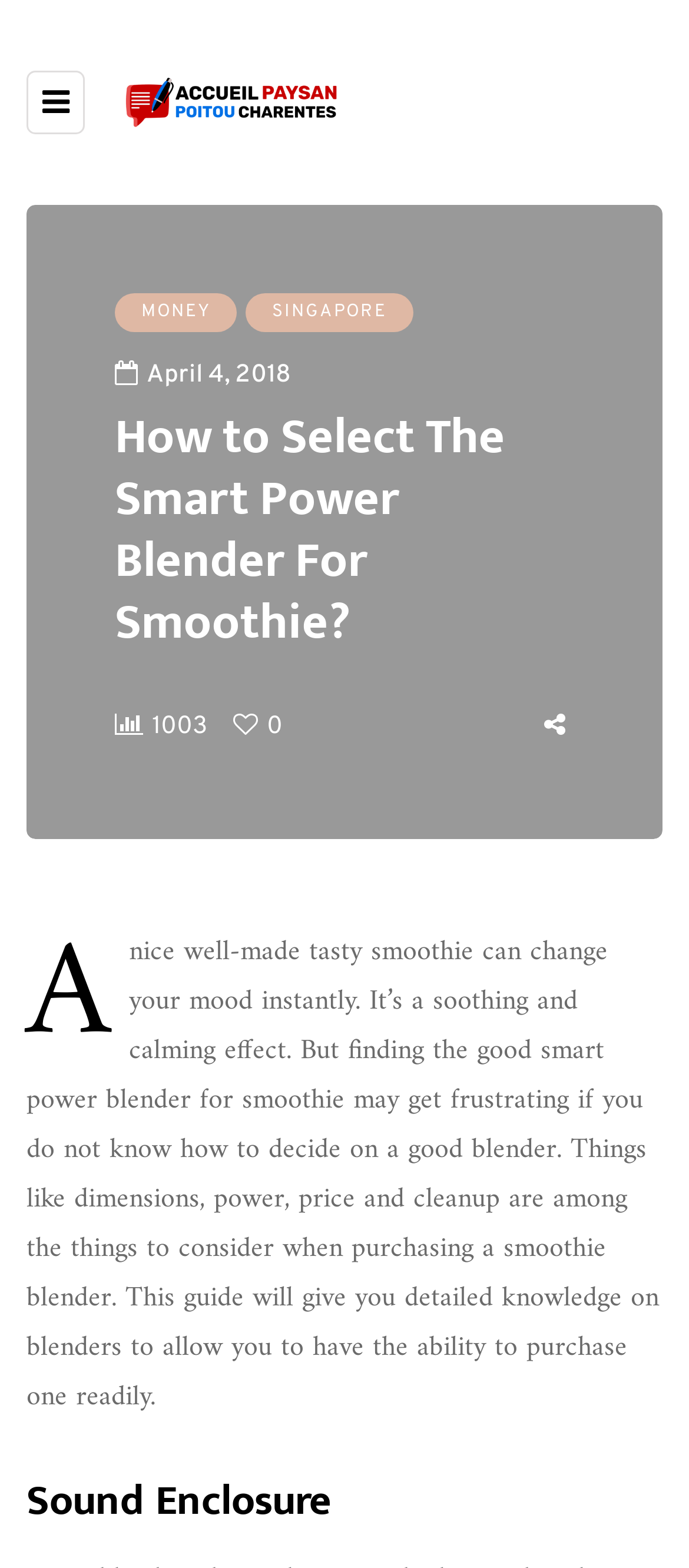Provide a thorough description of this webpage.

The webpage is about selecting the right smart power blender for smoothies. At the top left corner, there is a toggle menu button. Next to it, on the top center, is a link to "Accueil Paysan Poitou Charentes" accompanied by an image with the same name. 

Below these elements, there are two links, "MONEY" and "SINGAPORE", positioned side by side, with "MONEY" on the left. Underneath these links, there is a time element displaying the date "April 4, 2018". 

The main content of the webpage starts with a heading that repeats the title "How to Select The Smart Power Blender For Smoothie?". Below this heading, there is a text block that explains the importance of a good smoothie and the factors to consider when buying a smoothie blender, such as dimensions, power, price, and cleanup. 

On the right side of this text block, there is a small link and a static text "1003". At the bottom of the page, there is a subheading "Sound Enclosure".